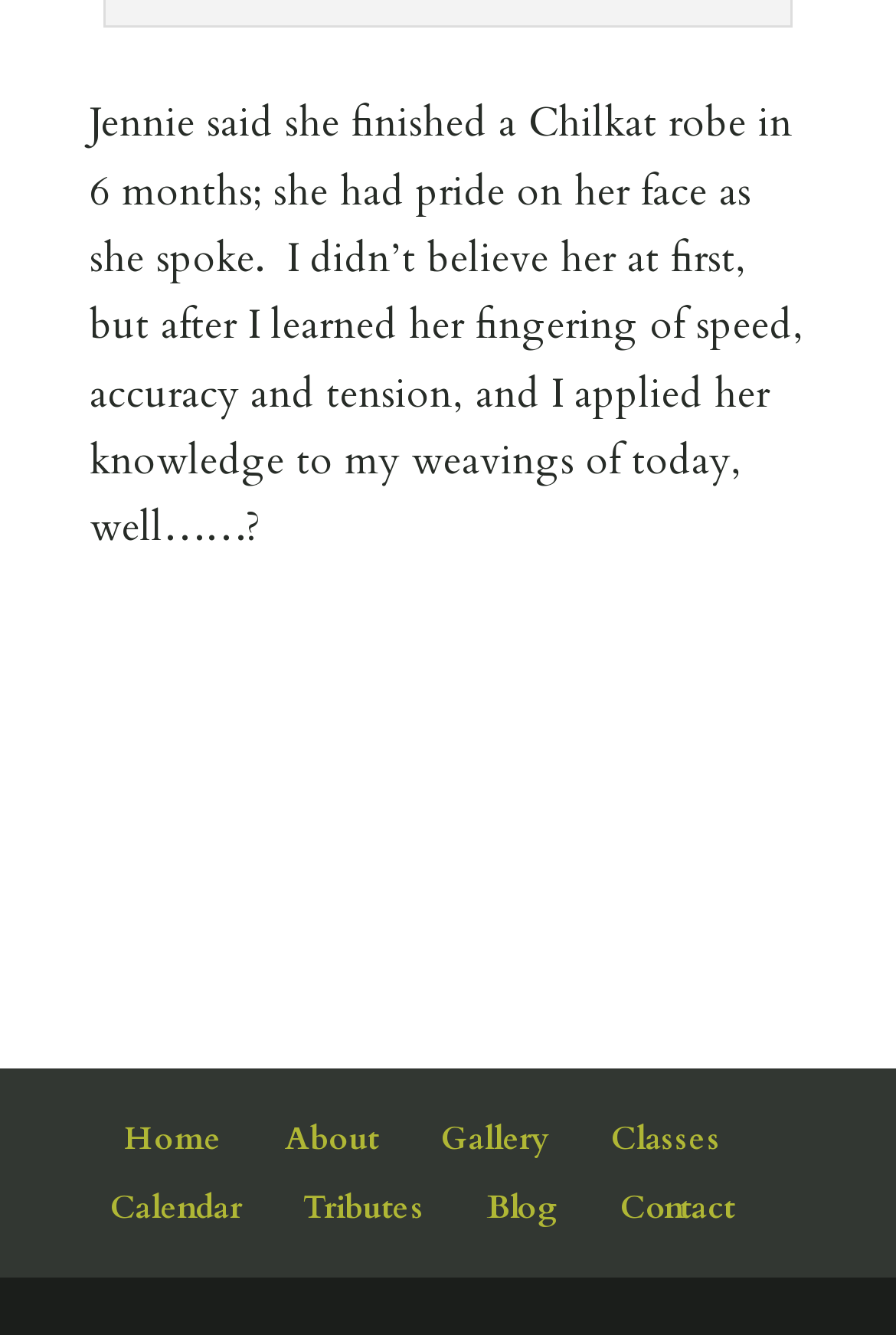Specify the bounding box coordinates of the area that needs to be clicked to achieve the following instruction: "view gallery".

[0.492, 0.836, 0.613, 0.869]